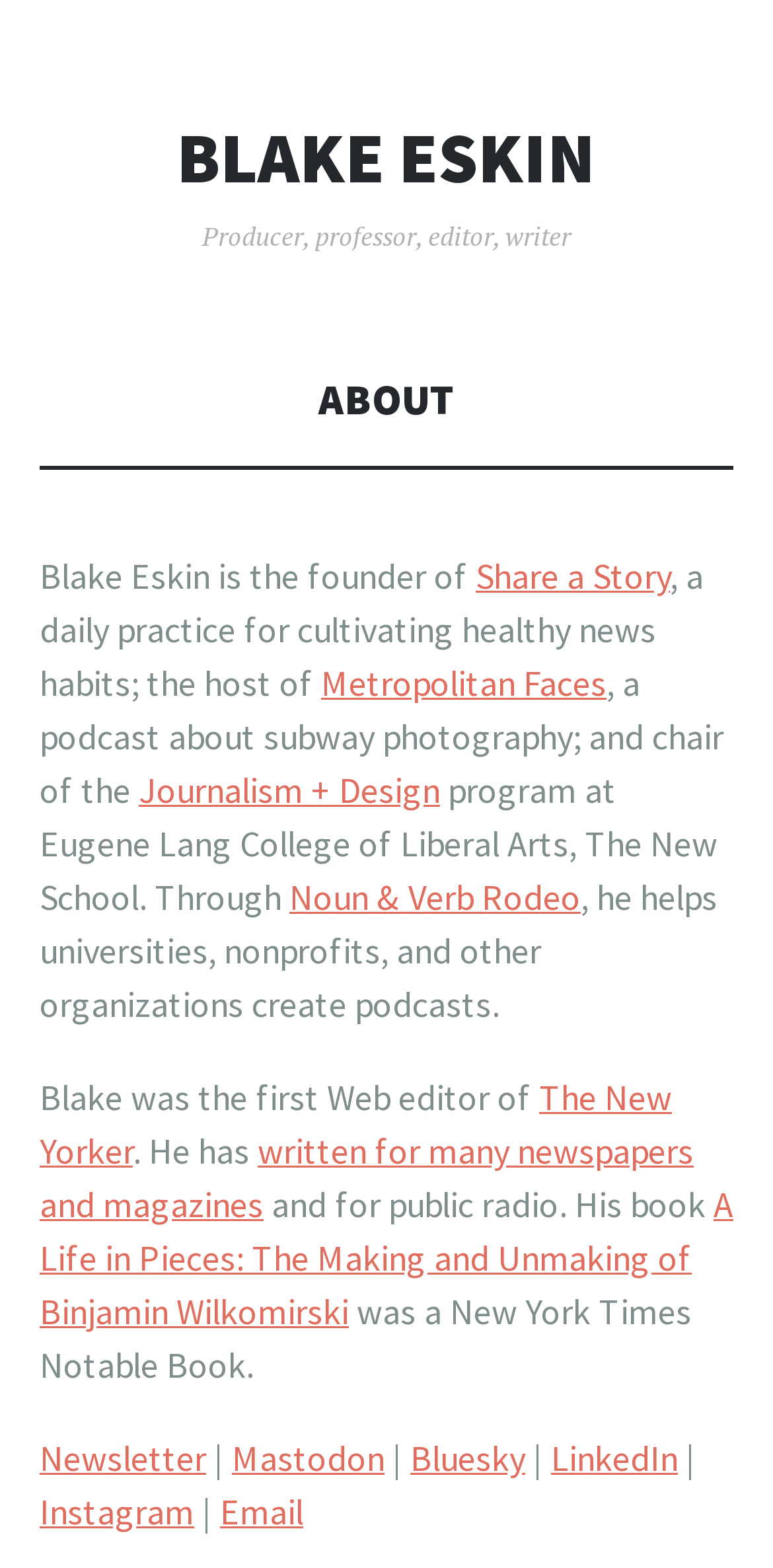Determine the bounding box coordinates of the clickable area required to perform the following instruction: "Click on the link to learn more about Blake Eskin". The coordinates should be represented as four float numbers between 0 and 1: [left, top, right, bottom].

[0.228, 0.076, 0.772, 0.126]